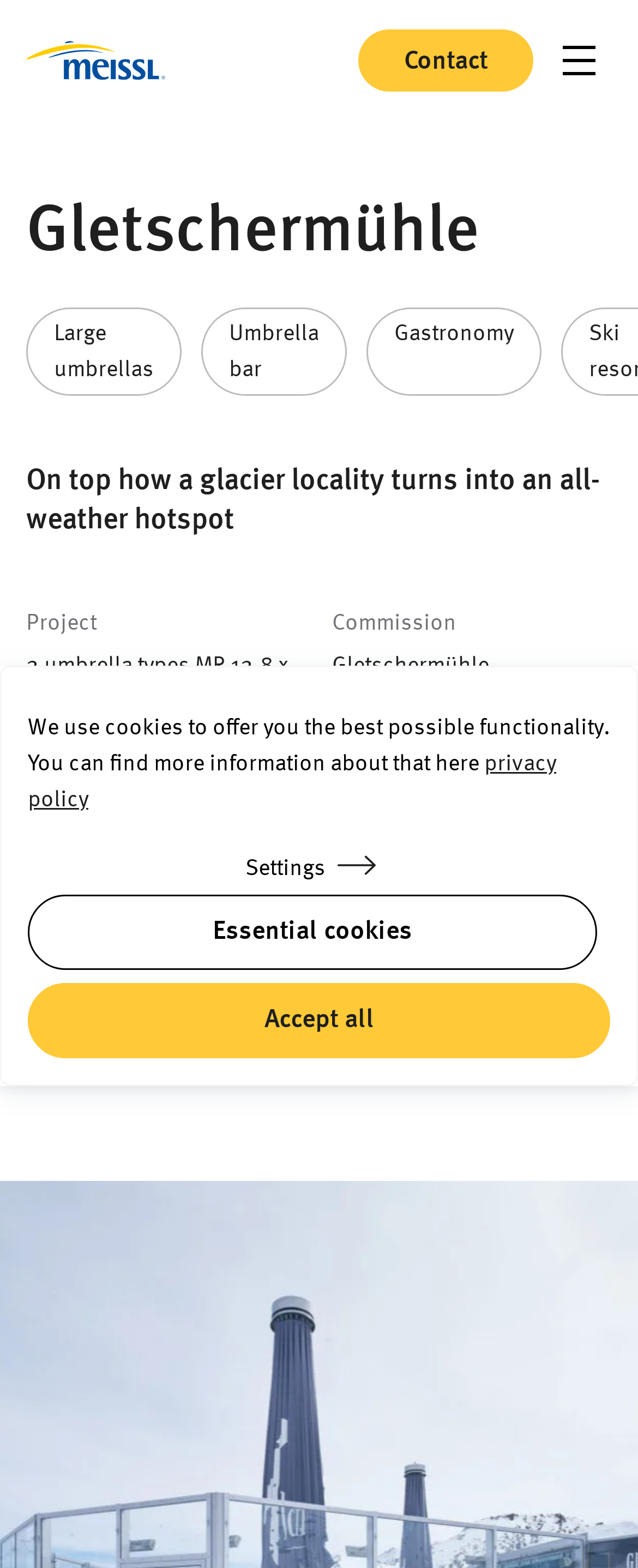What is the wind resistance of the wall elements?
Please describe in detail the information shown in the image to answer the question.

The wind resistance of the wall elements is mentioned in the static text 'Wind resistance of the wall elements up to 180 km/h', which indicates that the wall elements can withstand winds of up to 180 kilometers per hour.